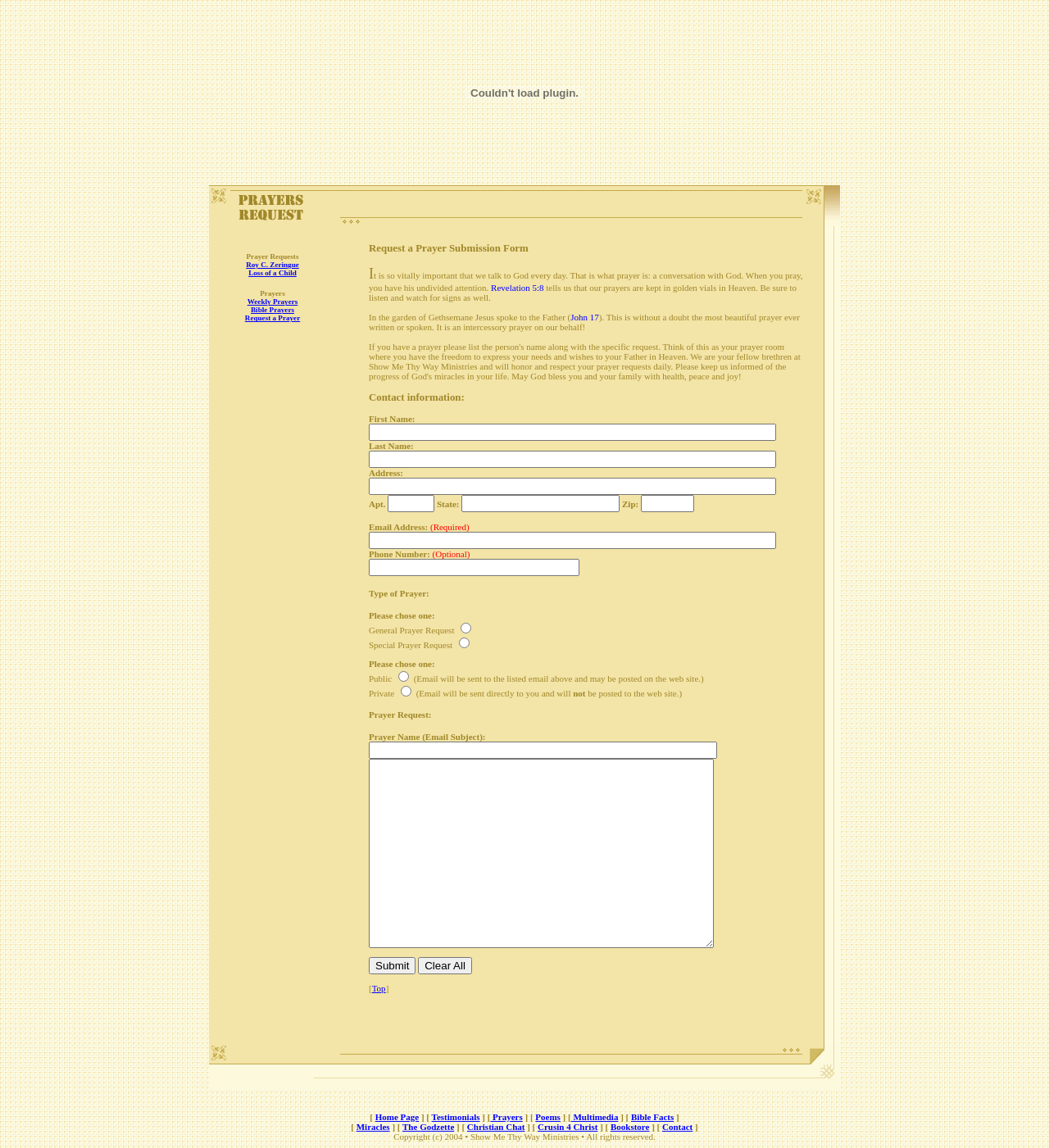Find the bounding box coordinates for the element that must be clicked to complete the instruction: "Click the 'Submit' button". The coordinates should be four float numbers between 0 and 1, indicated as [left, top, right, bottom].

[0.352, 0.834, 0.396, 0.849]